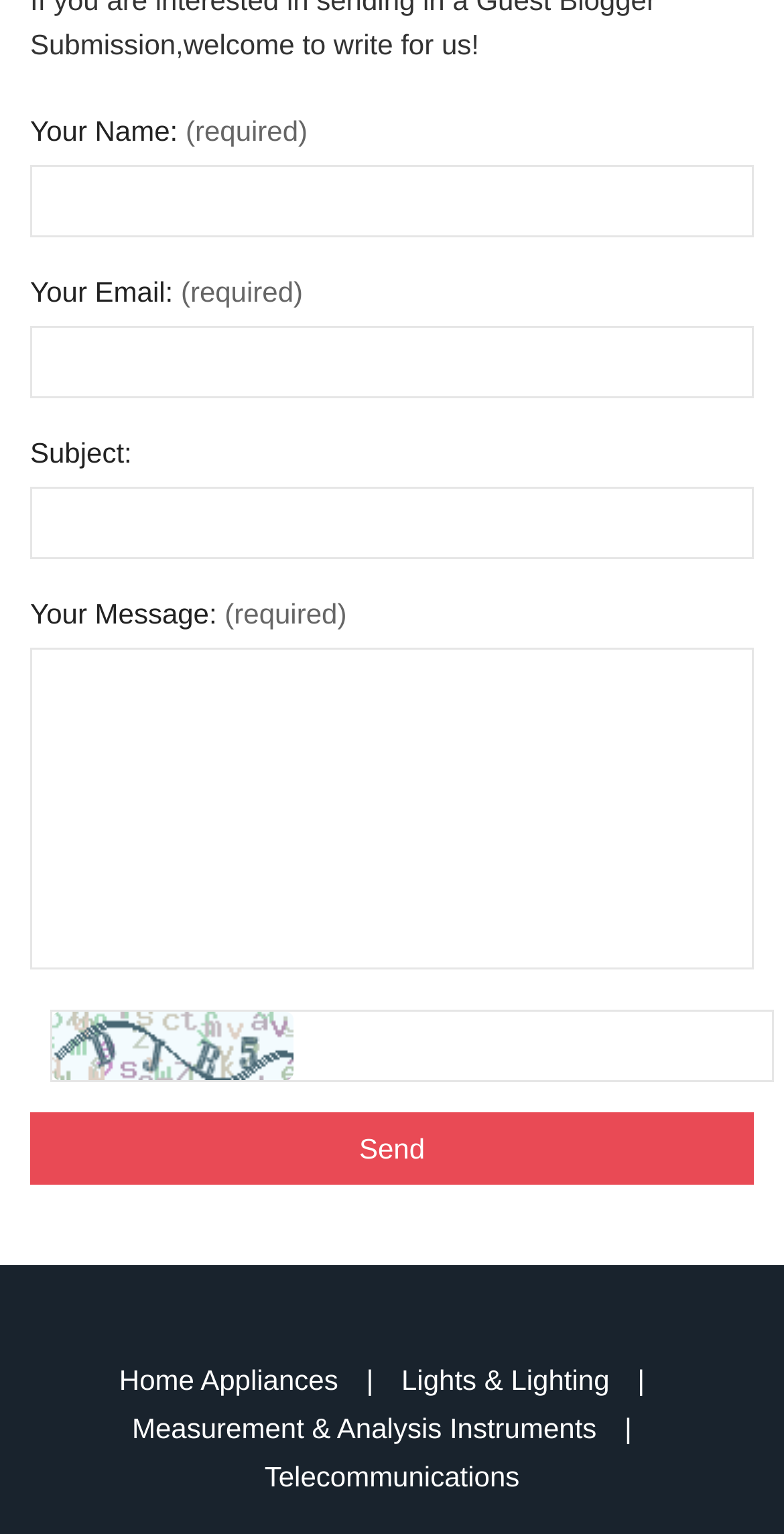How many textboxes are there on the form?
Based on the image, give a concise answer in the form of a single word or short phrase.

4